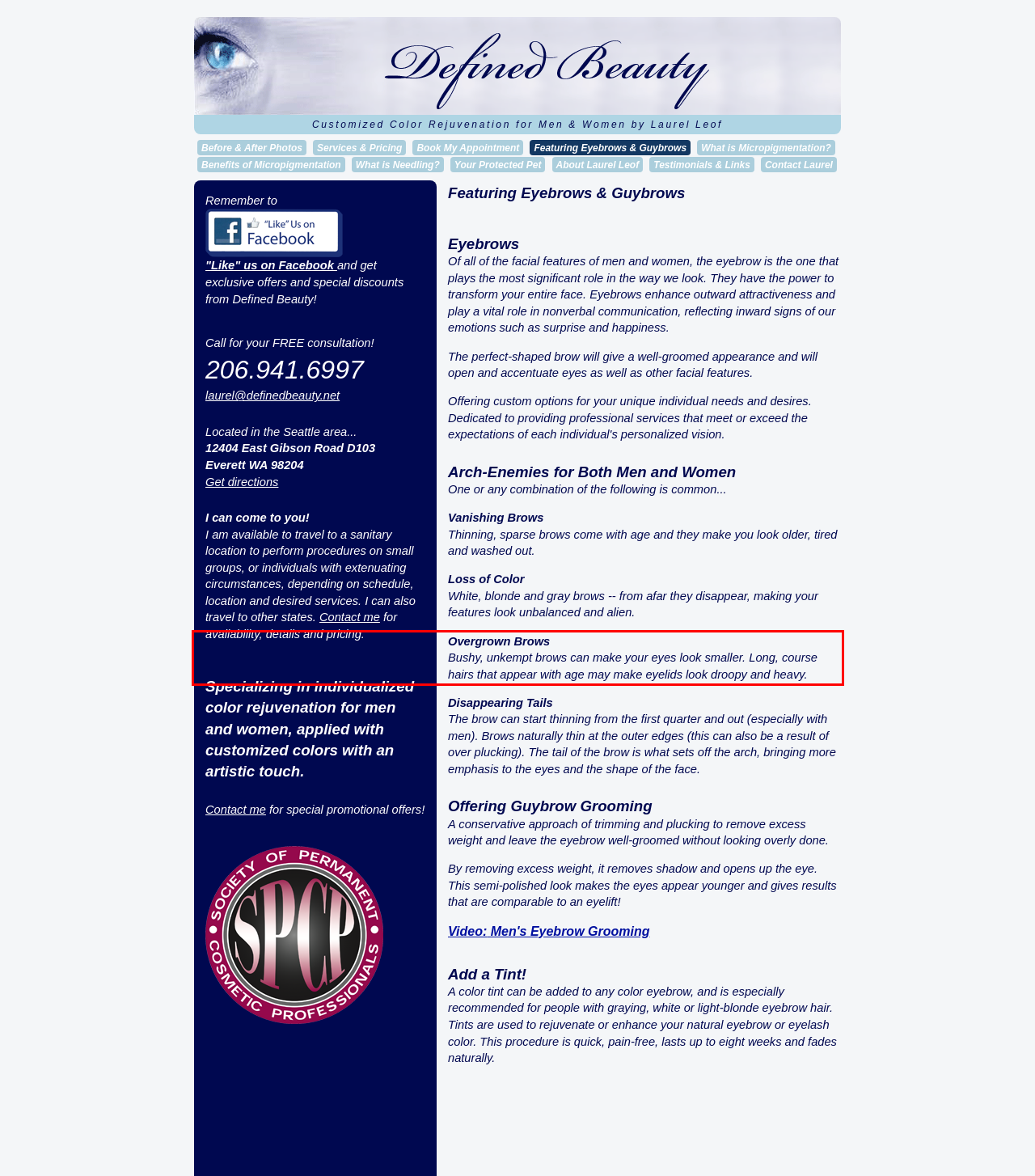Within the screenshot of the webpage, locate the red bounding box and use OCR to identify and provide the text content inside it.

Overgrown Brows Bushy, unkempt brows can make your eyes look smaller. Long, course hairs that appear with age may make eyelids look droopy and heavy.